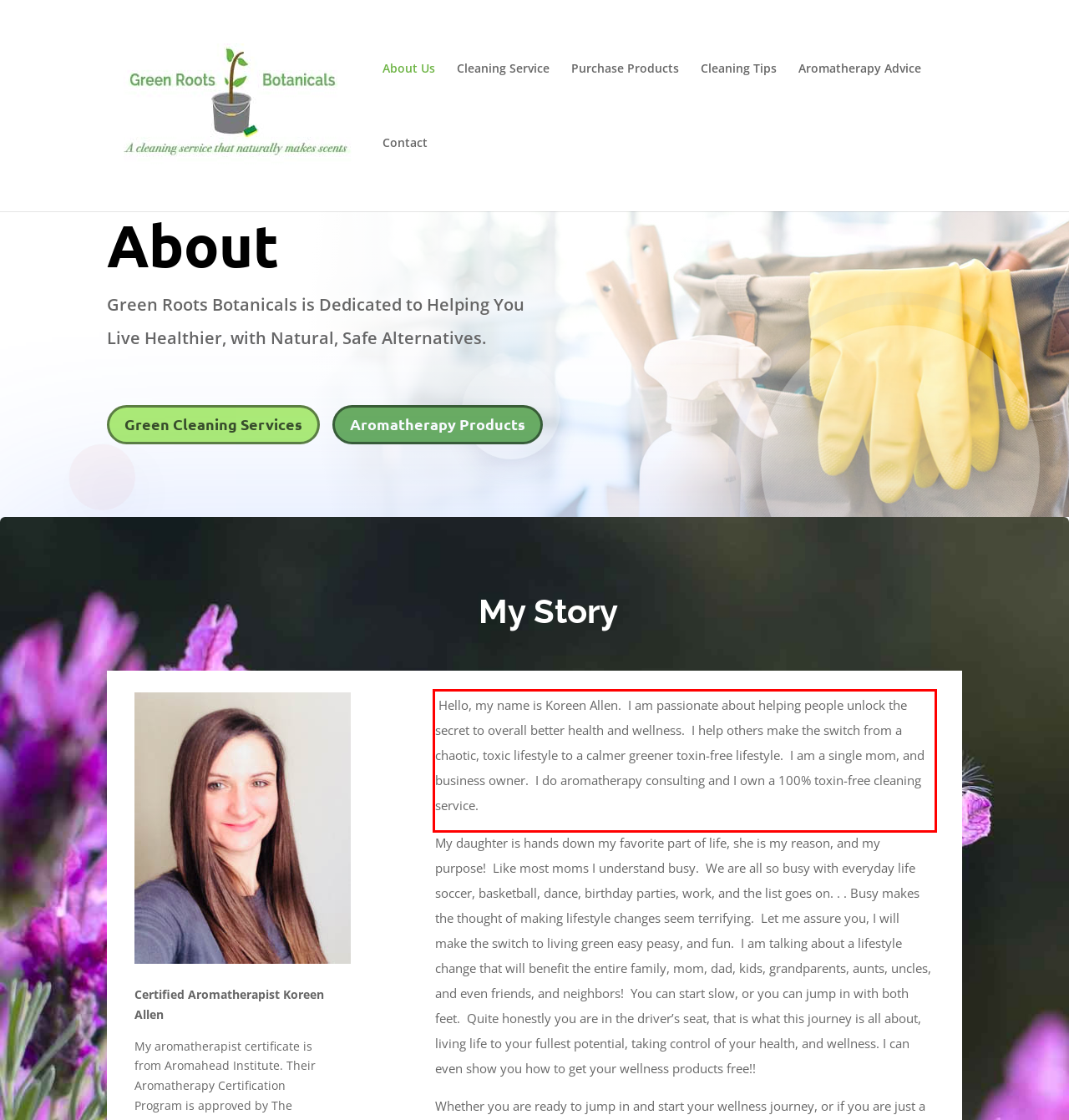Analyze the webpage screenshot and use OCR to recognize the text content in the red bounding box.

Hello, my name is Koreen Allen. I am passionate about helping people unlock the secret to overall better health and wellness. I help others make the switch from a chaotic, toxic lifestyle to a calmer greener toxin-free lifestyle. I am a single mom, and business owner. I do aromatherapy consulting and I own a 100% toxin-free cleaning service.